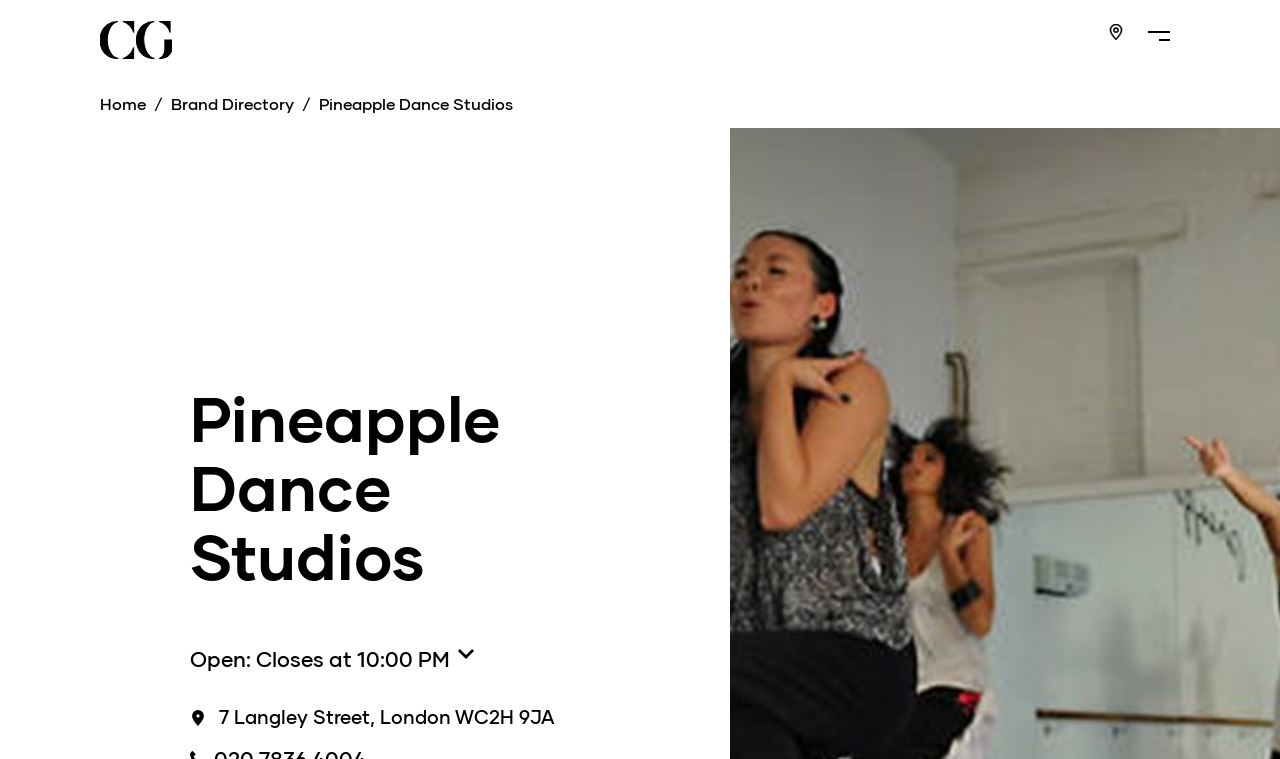Is there an image on the webpage?
Refer to the image and provide a one-word or short phrase answer.

Yes